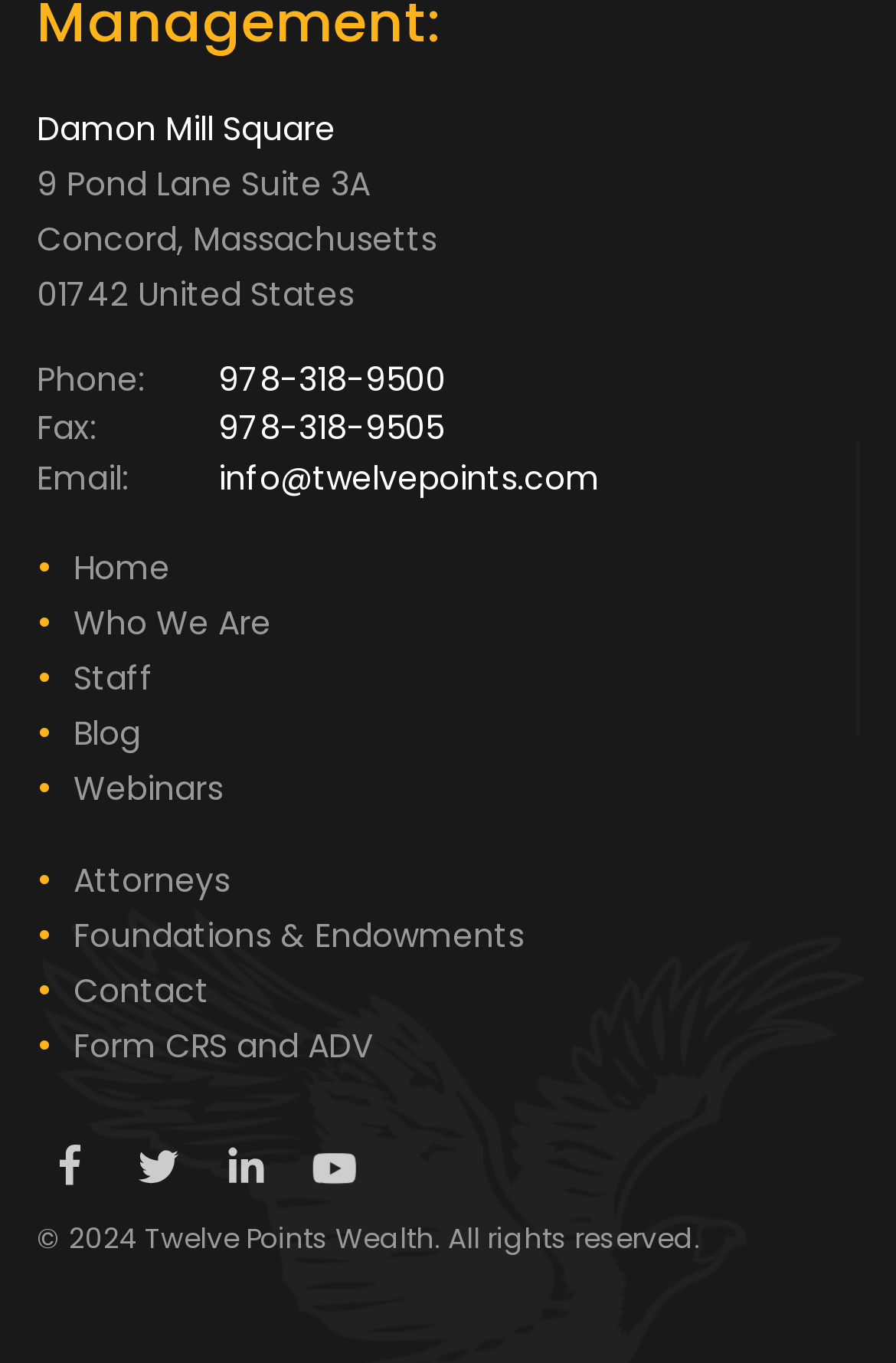Find and indicate the bounding box coordinates of the region you should select to follow the given instruction: "Click on the 'Home' link".

[0.082, 0.399, 0.19, 0.433]